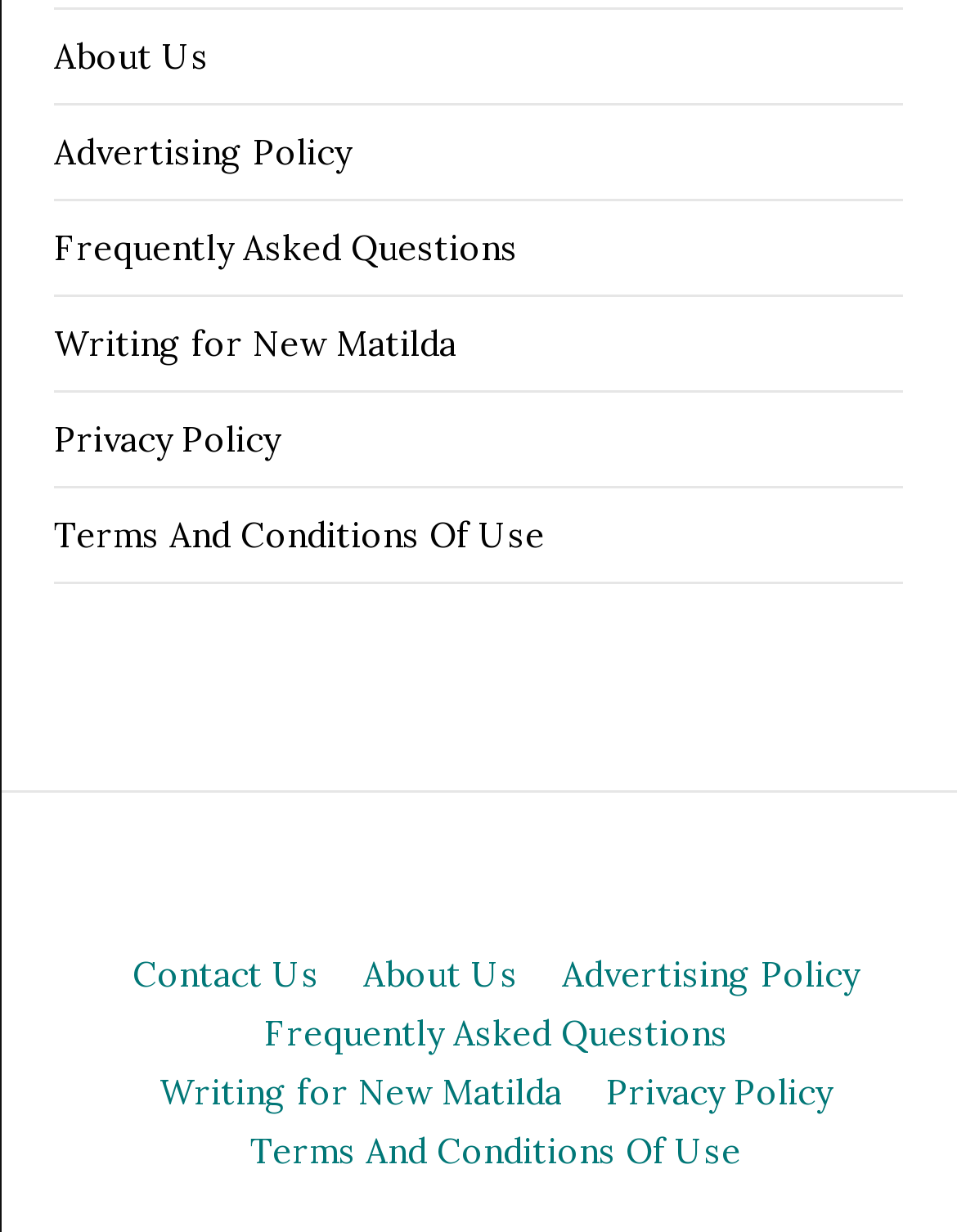What is the first link on the webpage?
Using the information from the image, give a concise answer in one word or a short phrase.

Days of Mourning: Lest We Forget